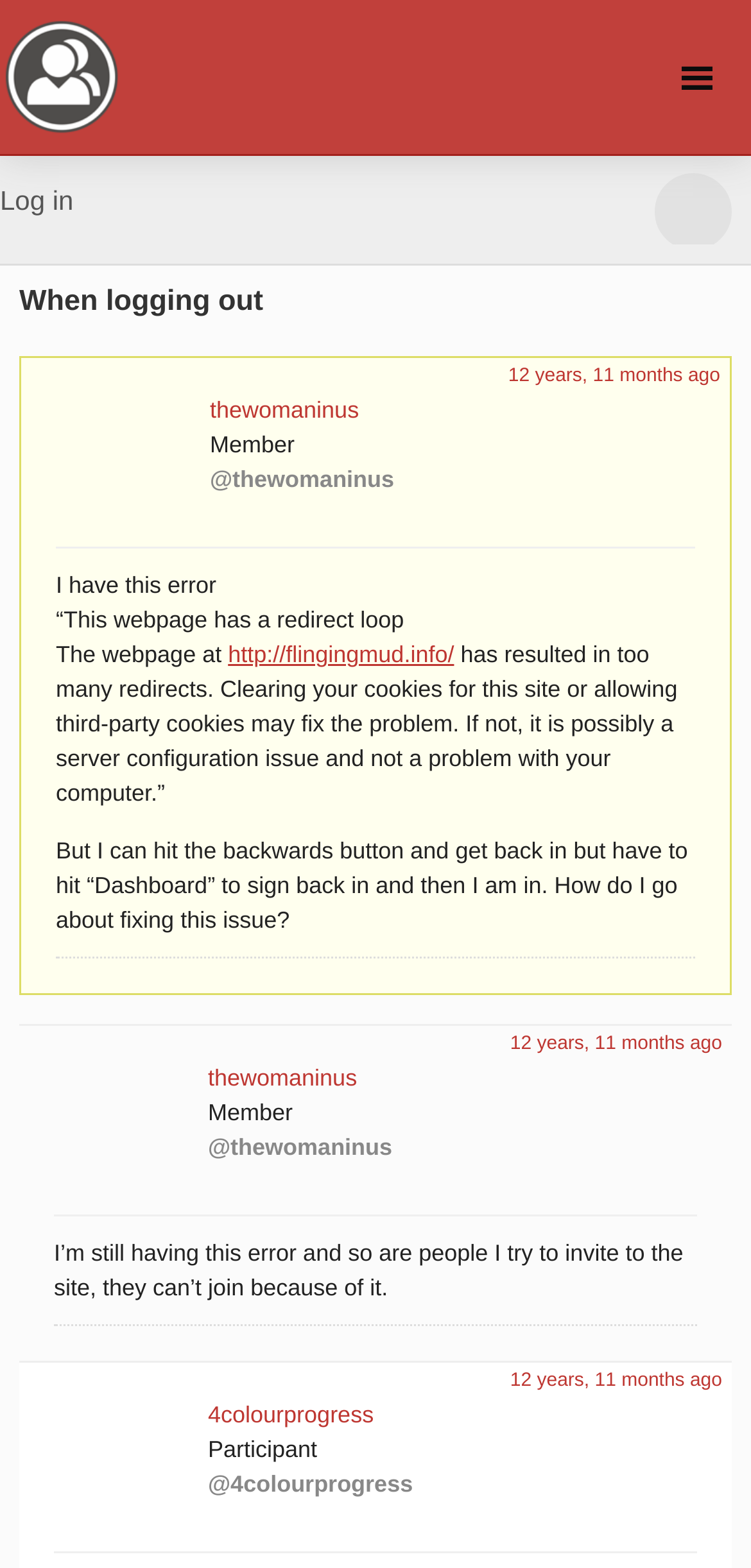What is the role of 4colourprogress?
Look at the screenshot and respond with one word or a short phrase.

Participant